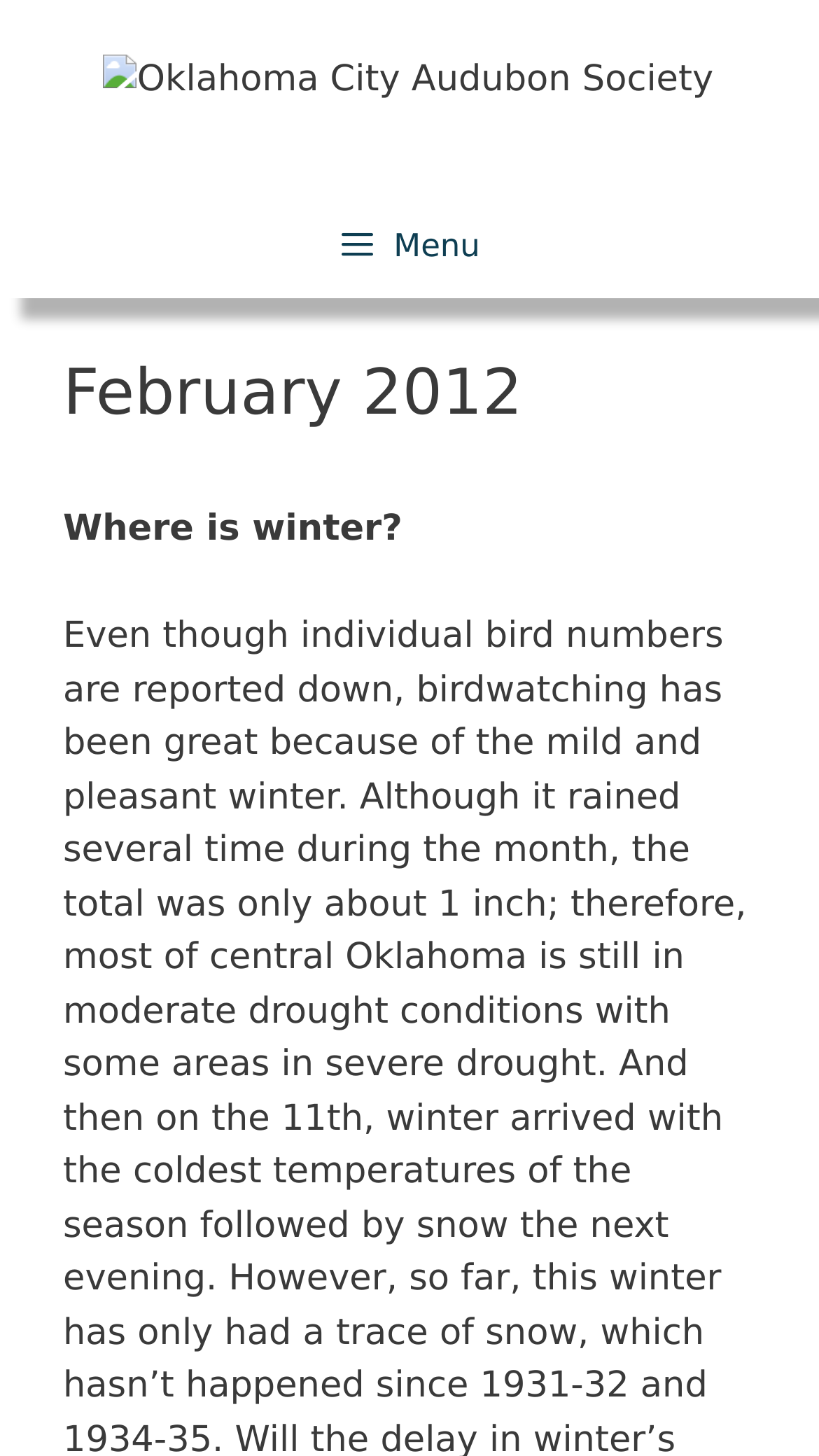Please find the bounding box for the UI element described by: "Menu".

[0.072, 0.147, 0.926, 0.19]